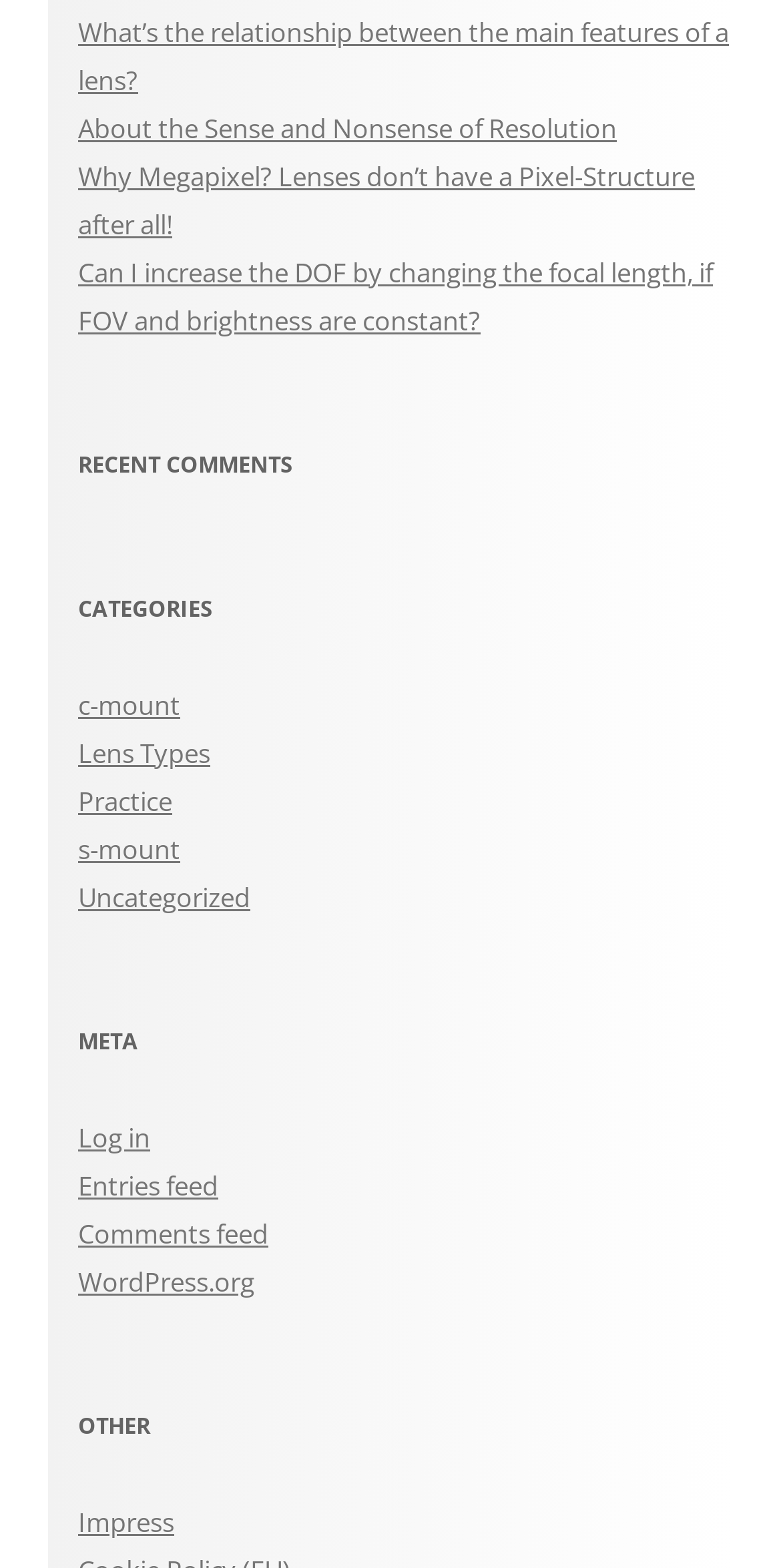Answer the question briefly using a single word or phrase: 
What is the last item in the 'OTHER' section?

Impress